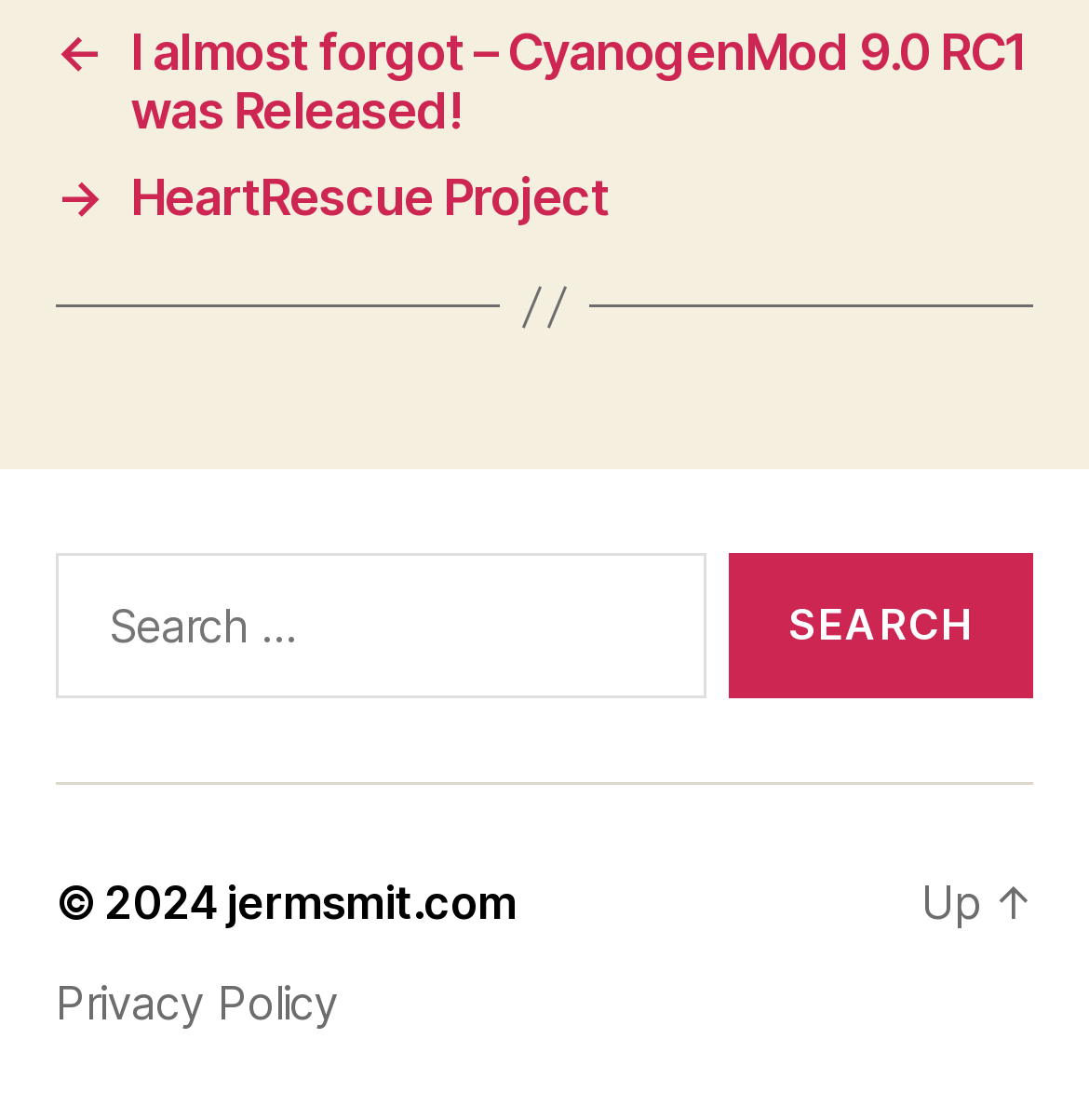From the webpage screenshot, predict the bounding box coordinates (top-left x, top-left y, bottom-right x, bottom-right y) for the UI element described here: parent_node: Search for: value="Search"

[0.669, 0.494, 0.949, 0.624]